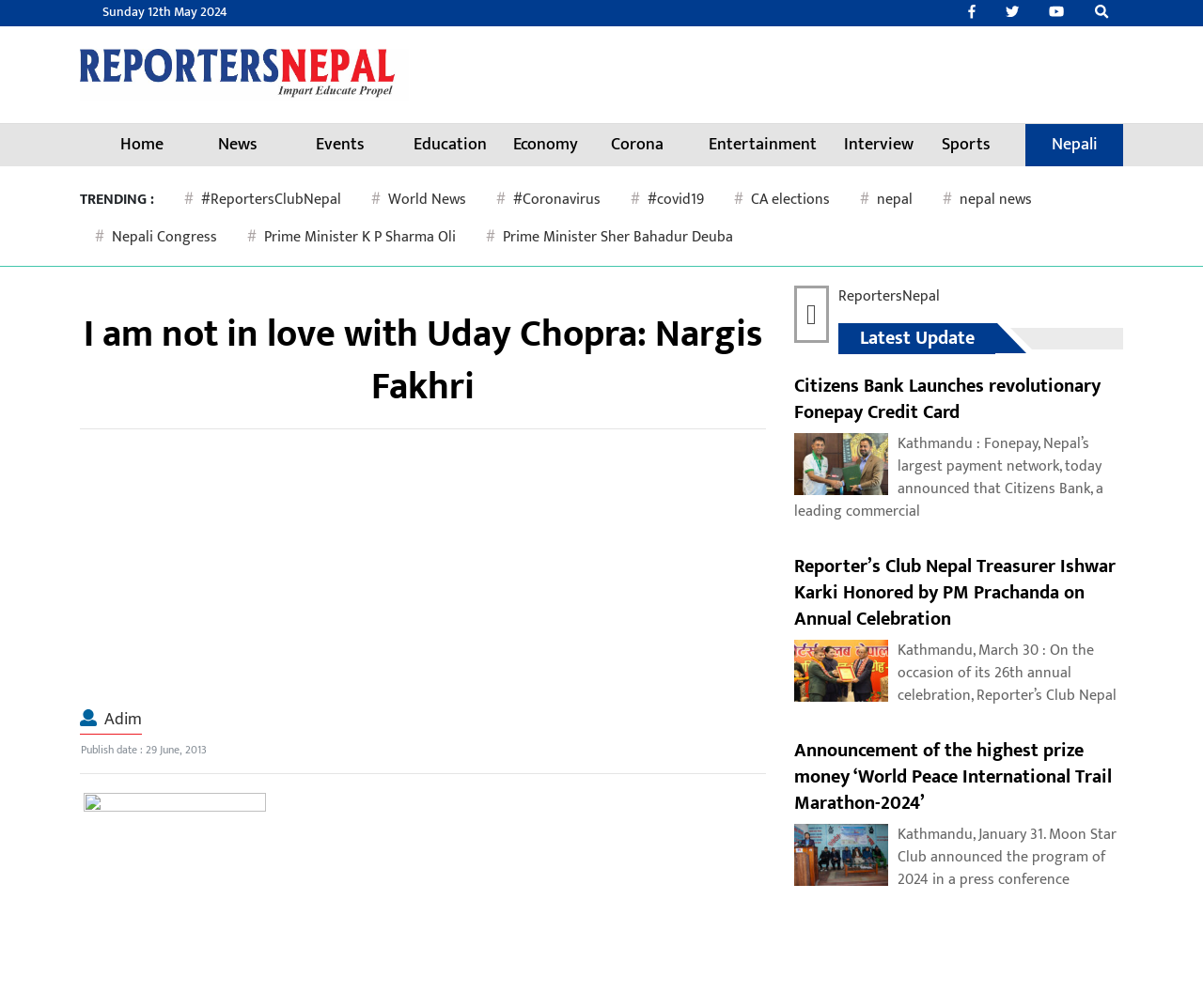Identify the bounding box coordinates for the element that needs to be clicked to fulfill this instruction: "Click on the 'Citizens Bank Launches revolutionary Fonepay Credit Card' link". Provide the coordinates in the format of four float numbers between 0 and 1: [left, top, right, bottom].

[0.66, 0.37, 0.934, 0.422]